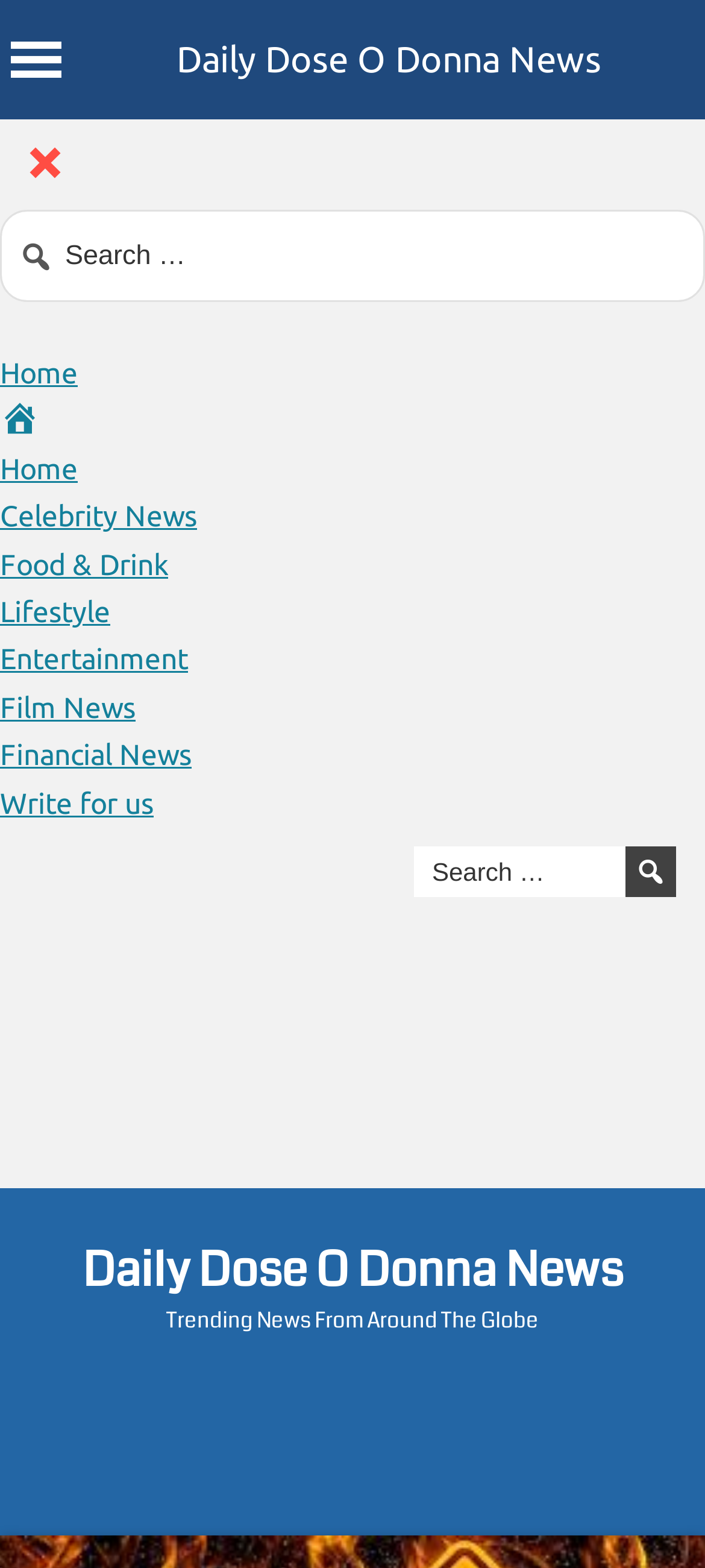What is the title of the news section?
Please provide a single word or phrase as your answer based on the image.

Trending News From Around The Globe